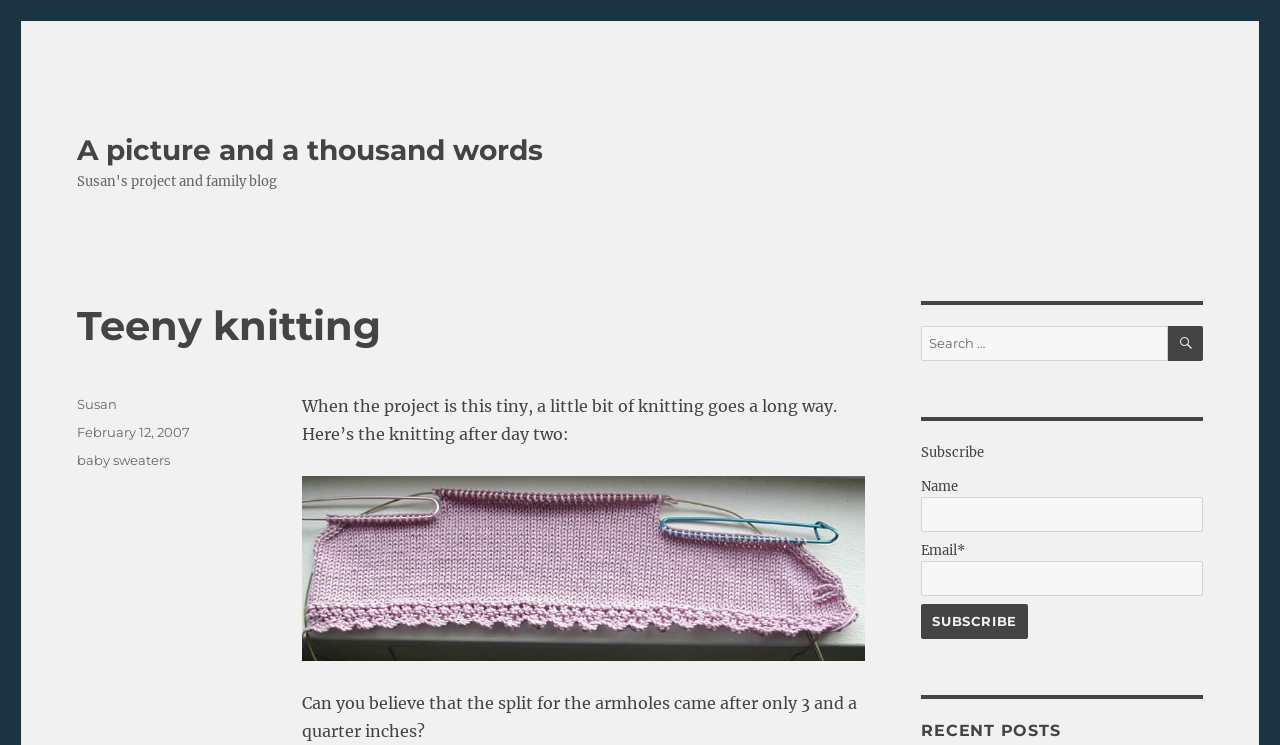Locate the bounding box coordinates of the element's region that should be clicked to carry out the following instruction: "Navigate to the Home Page". The coordinates need to be four float numbers between 0 and 1, i.e., [left, top, right, bottom].

None